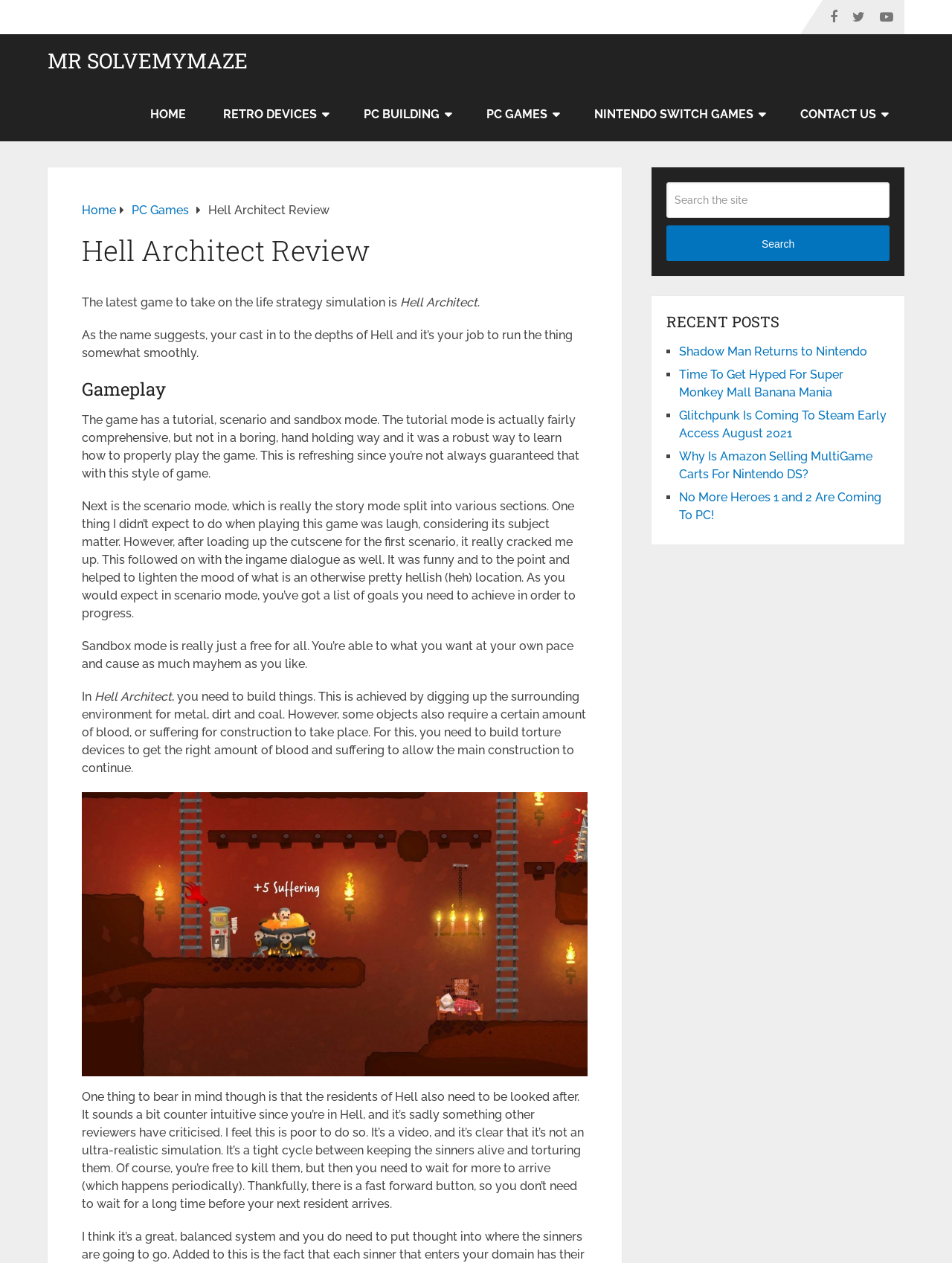Please identify the bounding box coordinates of the clickable region that I should interact with to perform the following instruction: "Go to the PC Games page". The coordinates should be expressed as four float numbers between 0 and 1, i.e., [left, top, right, bottom].

[0.491, 0.069, 0.605, 0.112]